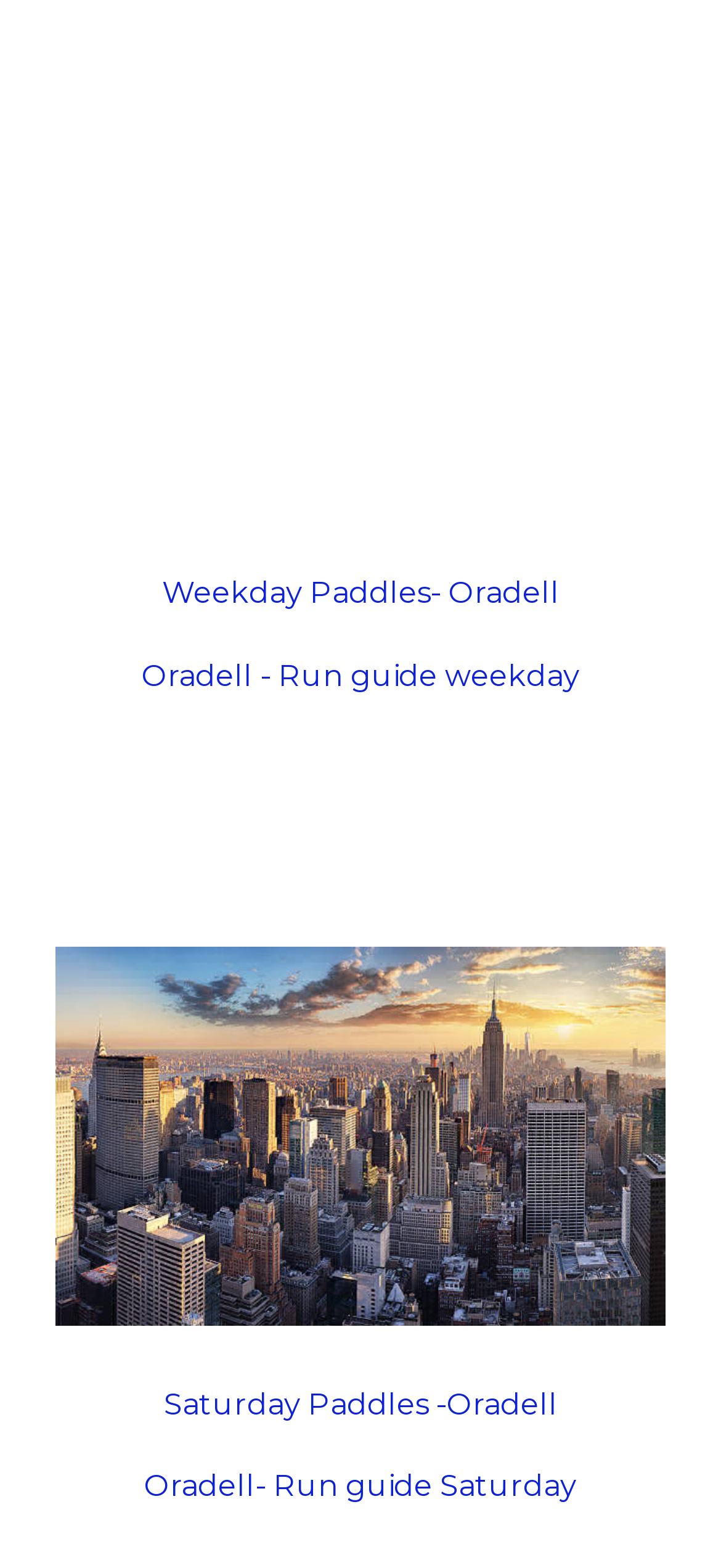What is the location of the paddling activities?
Based on the image, answer the question with as much detail as possible.

The location of the paddling activities is mentioned in the headings and links as Oradell, which suggests that the paddling activities take place in Oradell.